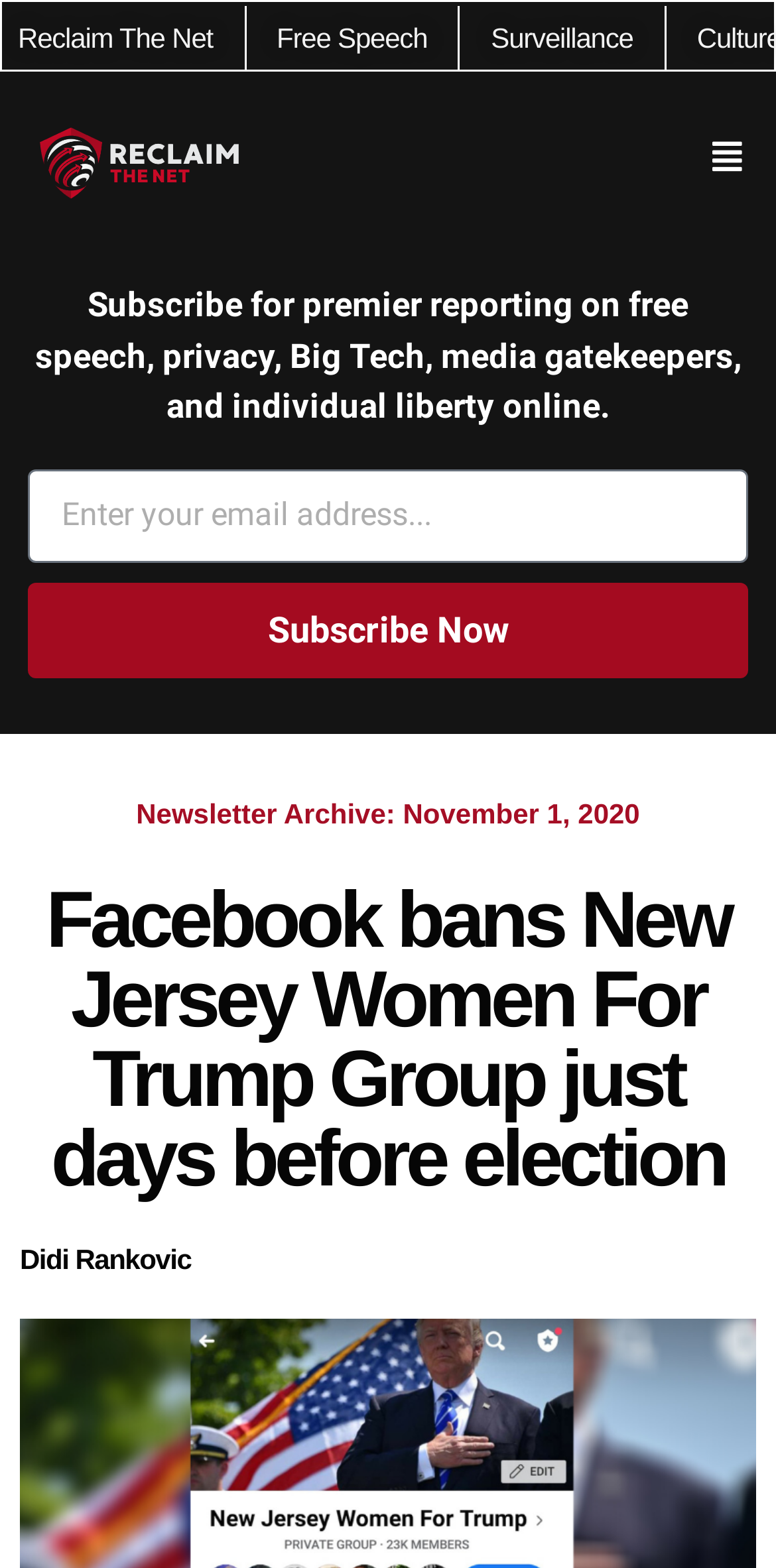Identify the headline of the webpage and generate its text content.

Facebook bans New Jersey Women For Trump Group just days before election